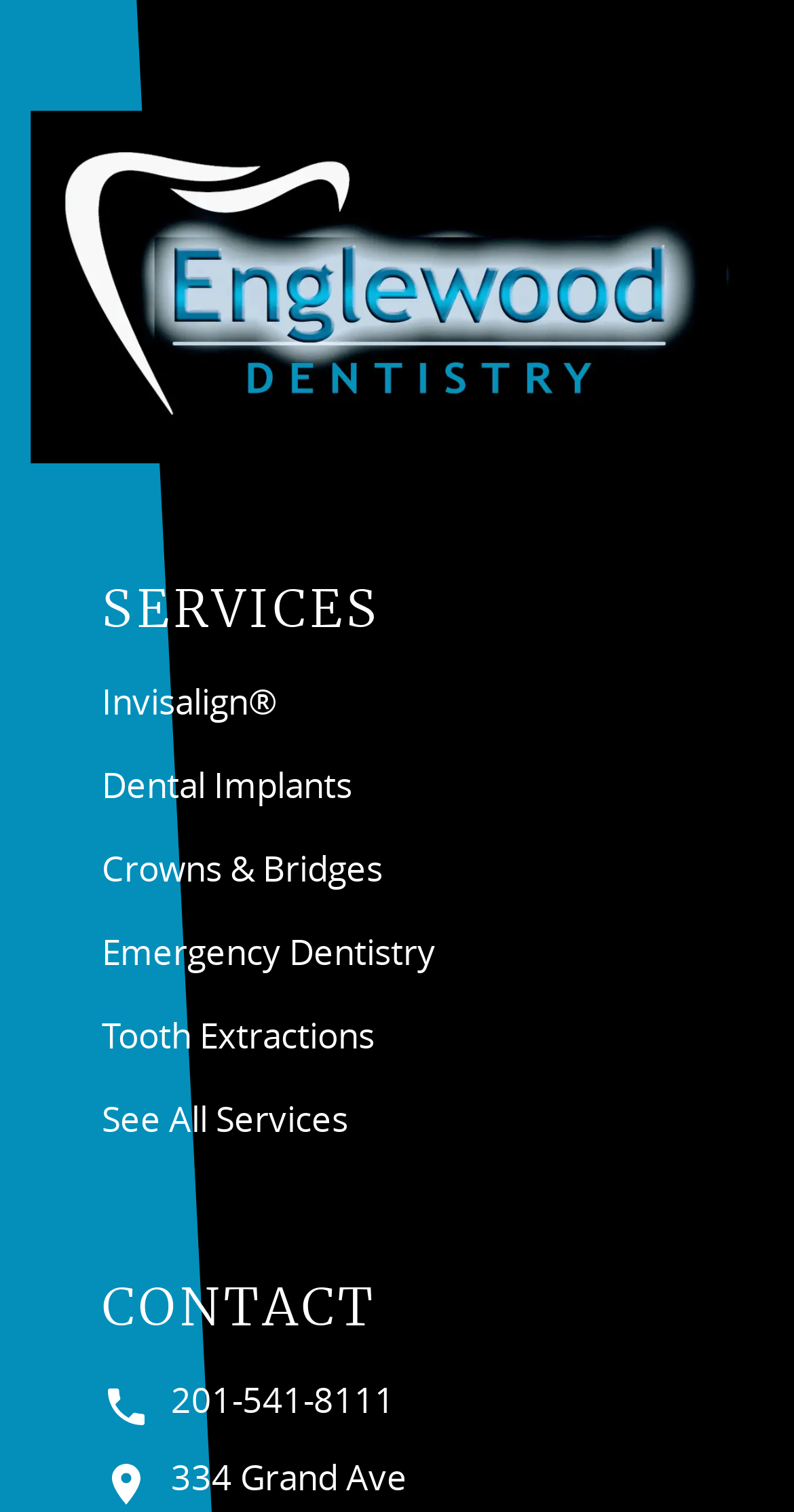Using the provided description: "See All Services", find the bounding box coordinates of the corresponding UI element. The output should be four float numbers between 0 and 1, in the format [left, top, right, bottom].

[0.128, 0.725, 0.438, 0.756]